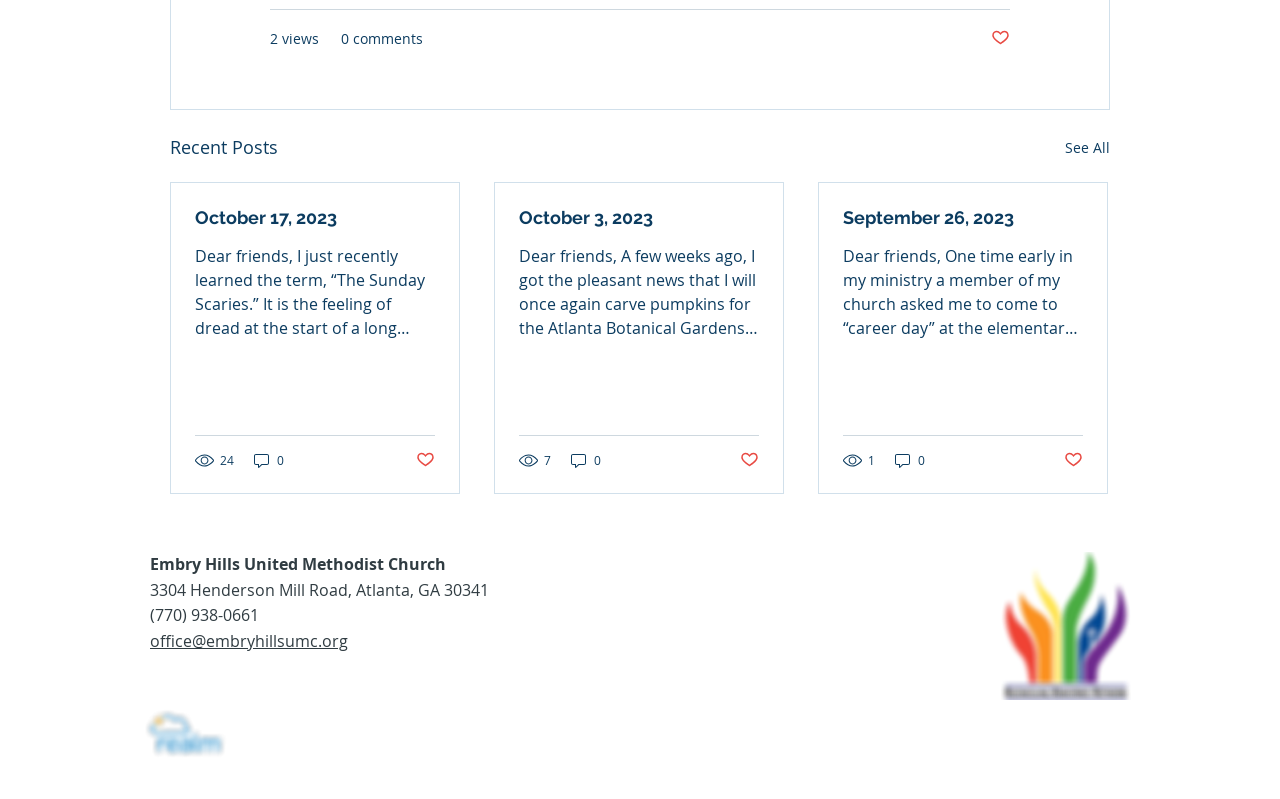Using the description: "0", identify the bounding box of the corresponding UI element in the screenshot.

[0.445, 0.564, 0.471, 0.588]